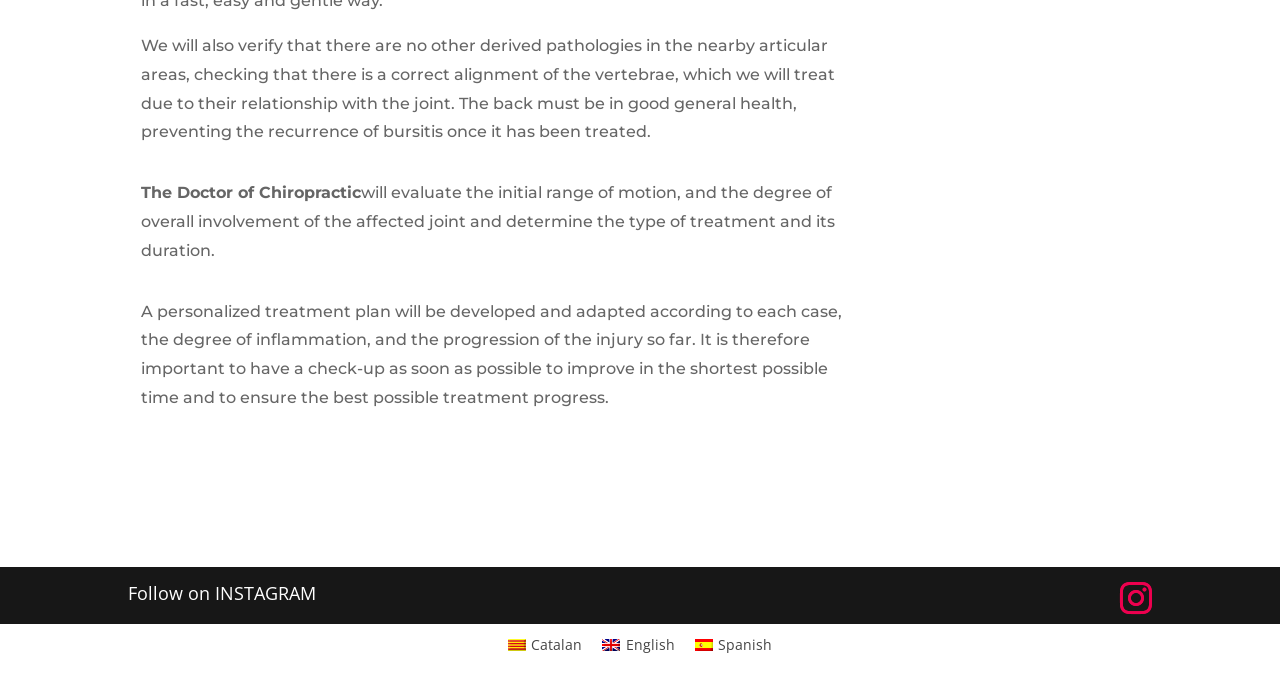How many languages are available on the website?
Please look at the screenshot and answer using one word or phrase.

3